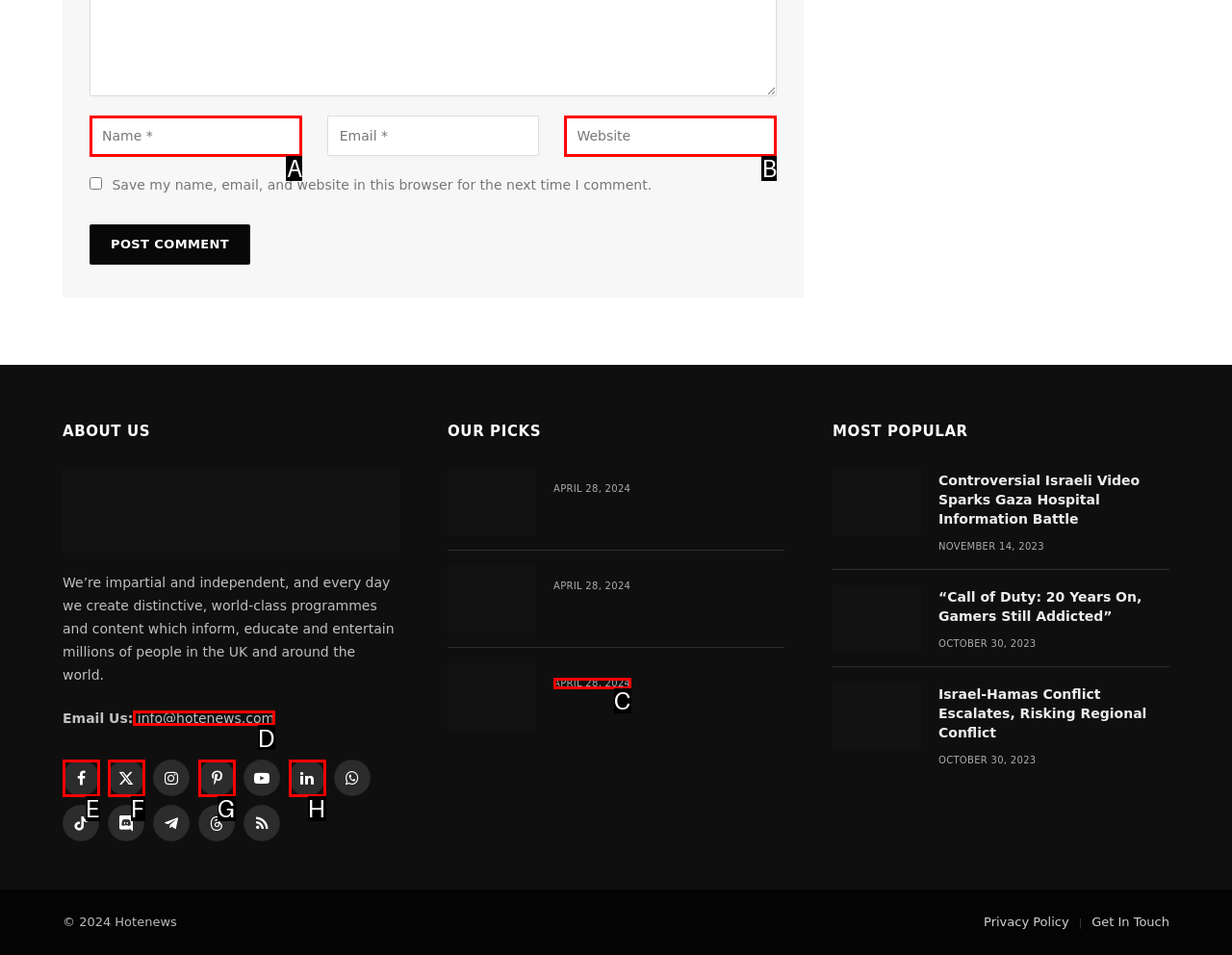To complete the task: Email us, which option should I click? Answer with the appropriate letter from the provided choices.

D